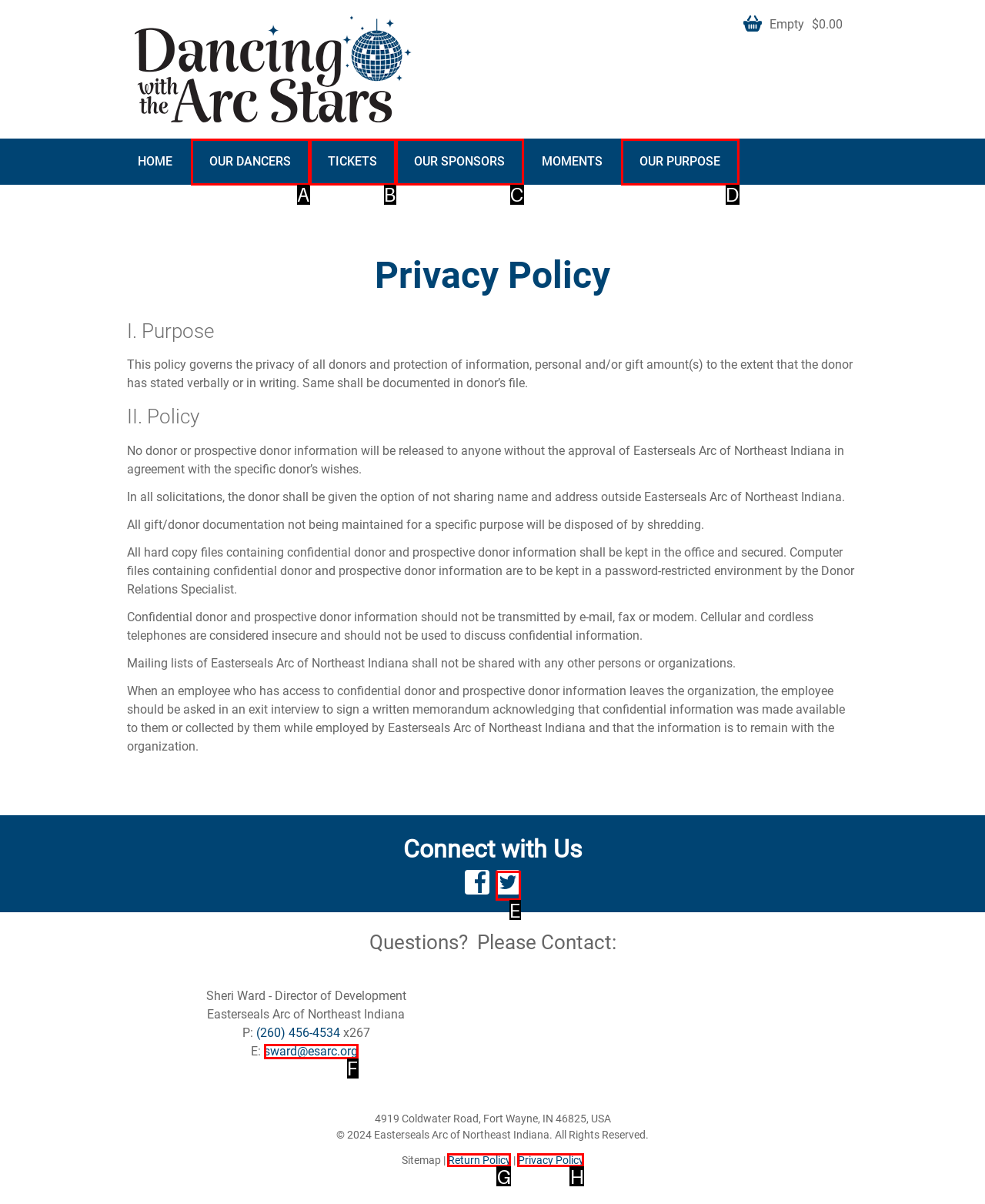Match the element description: Return Policy to the correct HTML element. Answer with the letter of the selected option.

G